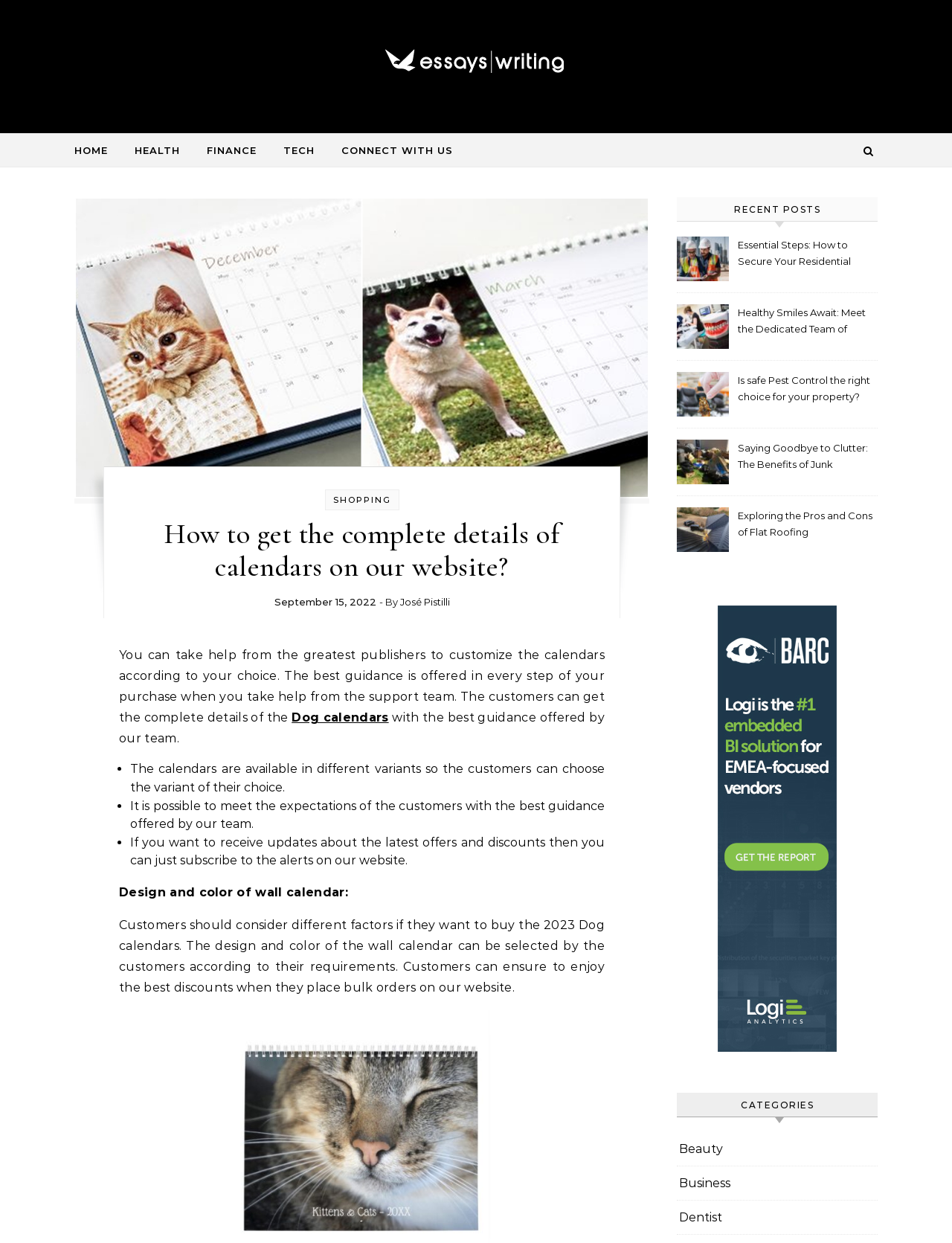Please answer the following query using a single word or phrase: 
What is the purpose of the support team?

Offer guidance